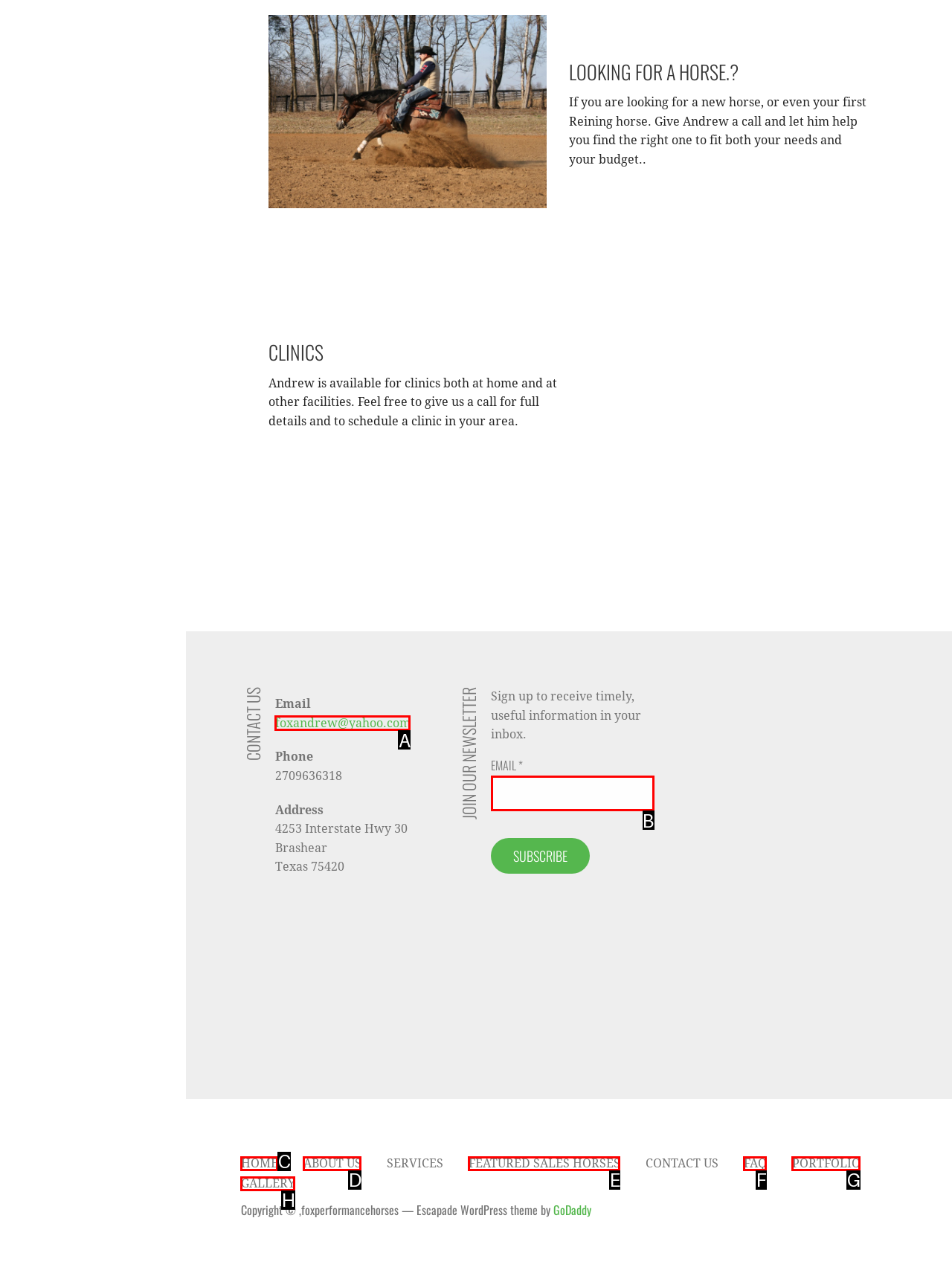Choose the HTML element that needs to be clicked for the given task: Send an email to foxandrew@yahoo.com Respond by giving the letter of the chosen option.

A